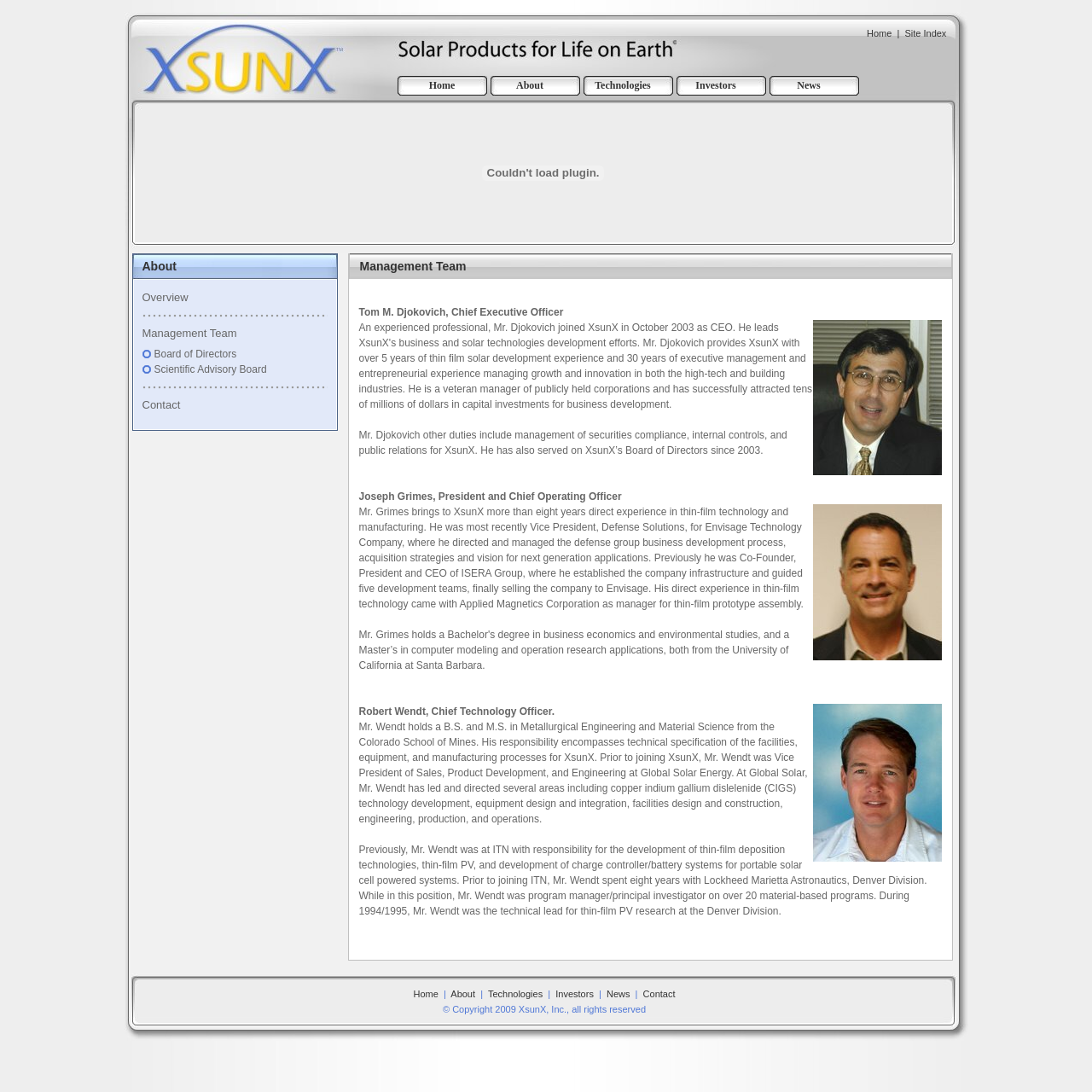Determine the bounding box coordinates of the target area to click to execute the following instruction: "Contact XsunX."

[0.13, 0.365, 0.165, 0.377]